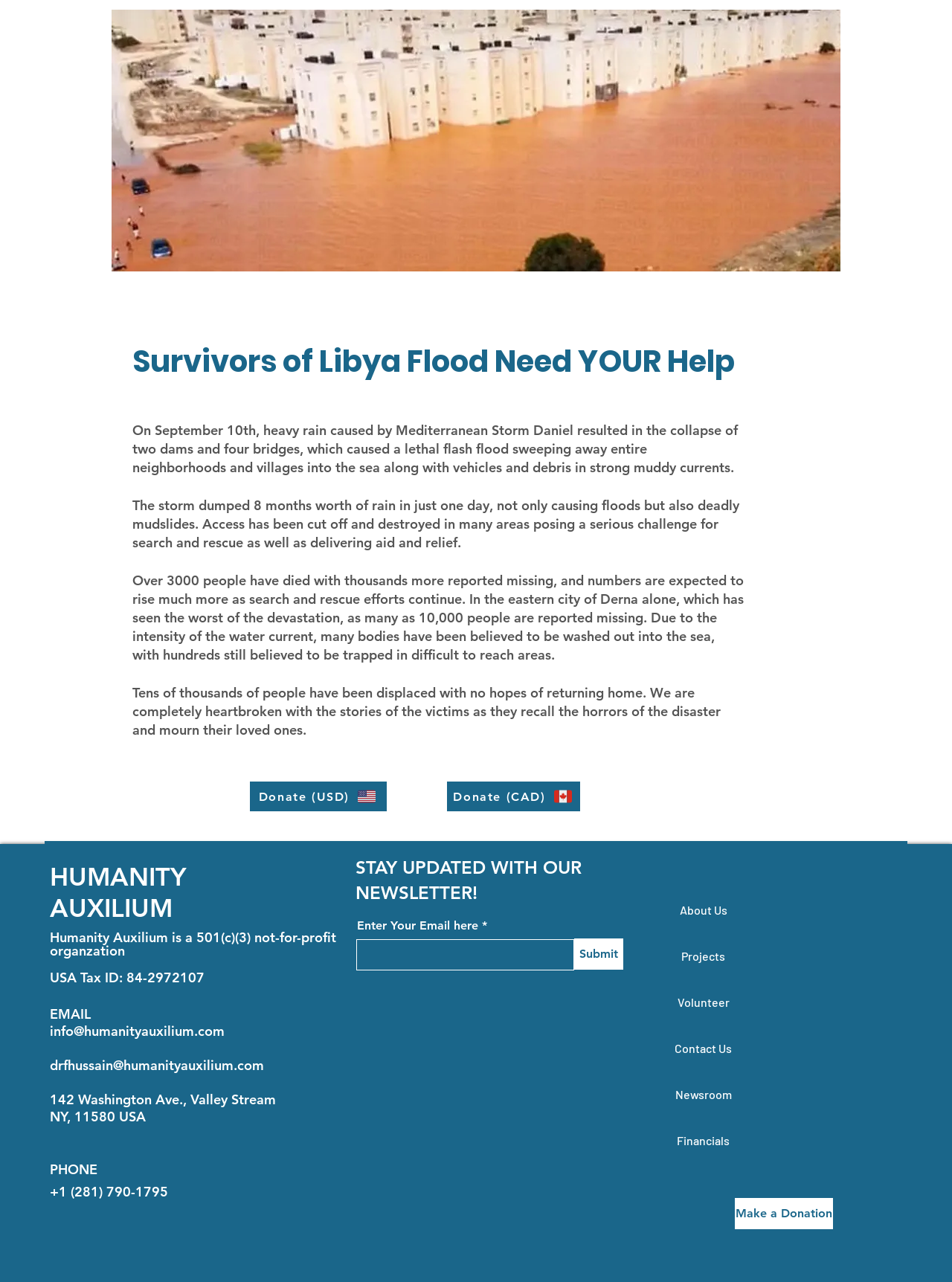Please determine the bounding box coordinates of the element's region to click in order to carry out the following instruction: "Contact the company". The coordinates should be four float numbers between 0 and 1, i.e., [left, top, right, bottom].

None